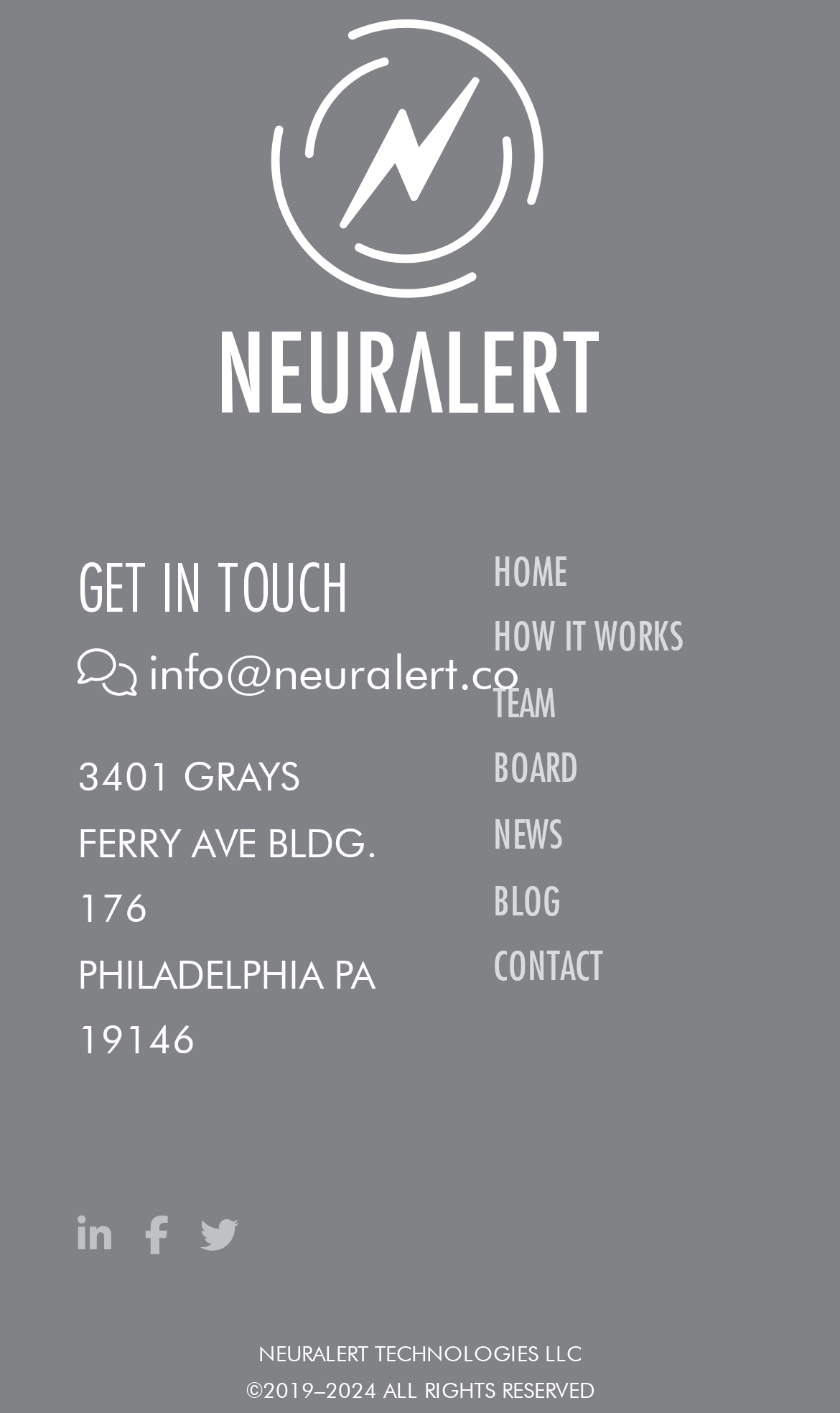Provide the bounding box coordinates of the section that needs to be clicked to accomplish the following instruction: "Click on Neuralert logo."

[0.263, 0.014, 0.712, 0.292]